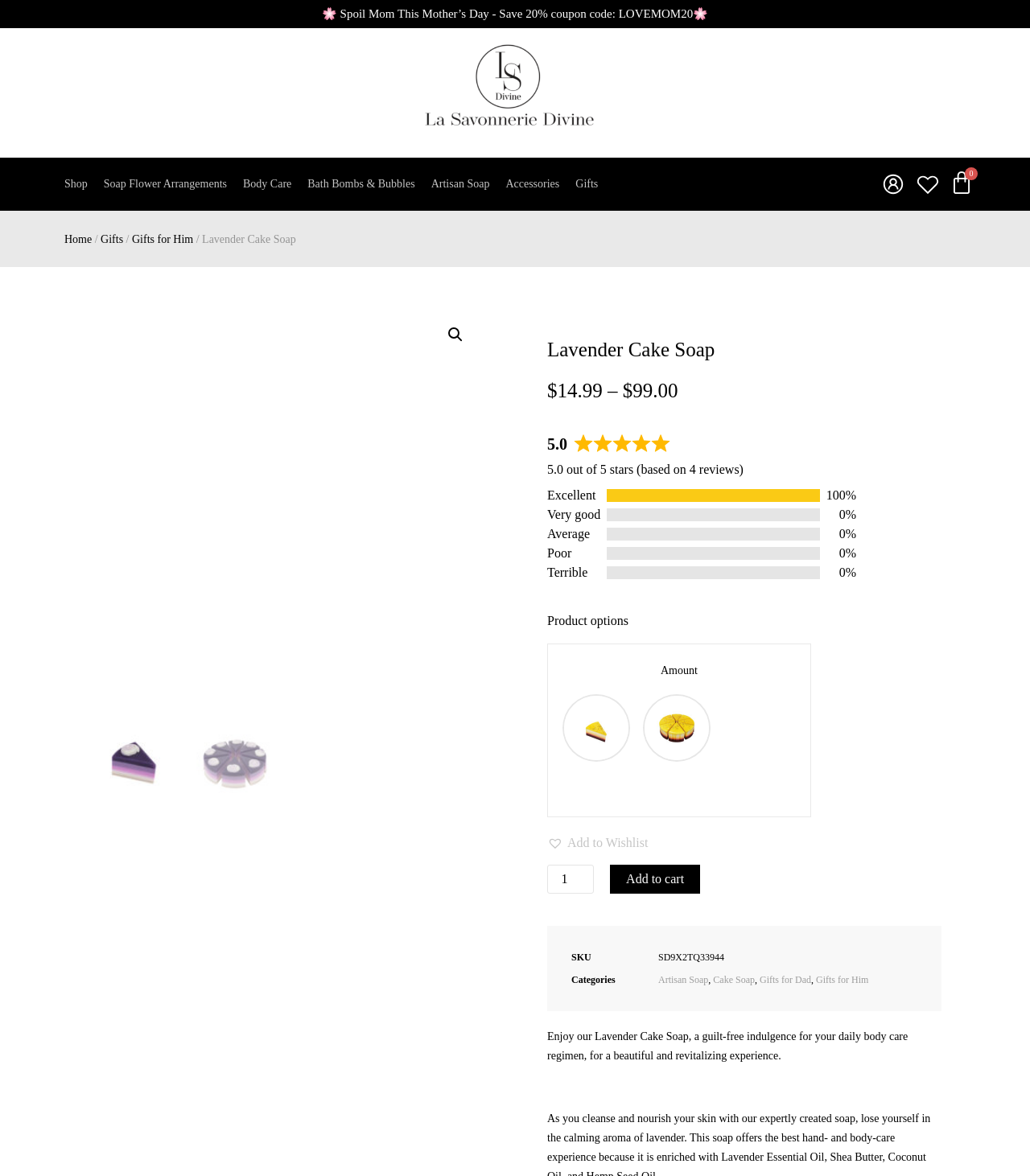Given the element description, predict the bounding box coordinates in the format (top-left x, top-left y, bottom-right x, bottom-right y), using floating point numbers between 0 and 1: About Us

None